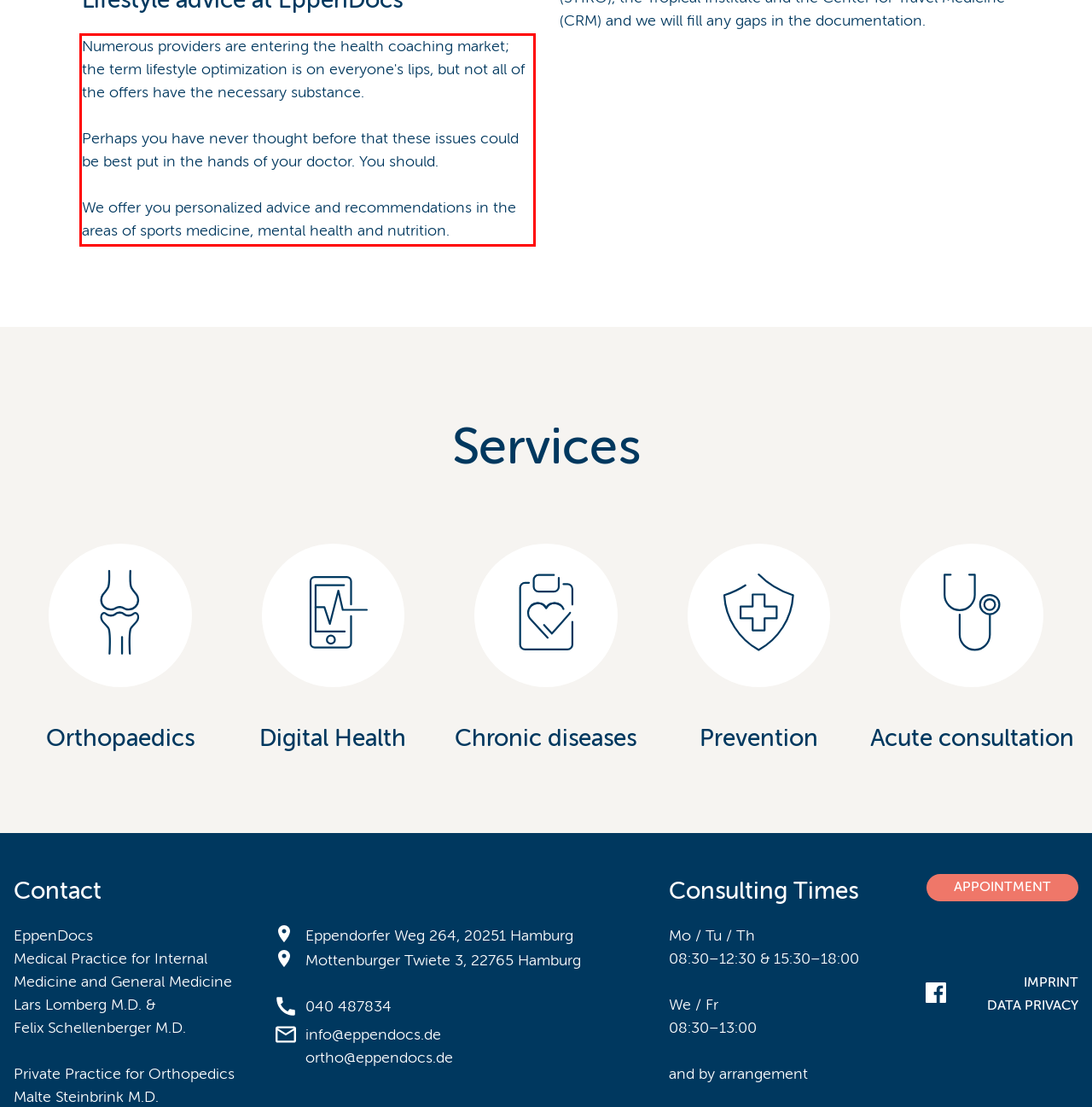Identify the red bounding box in the webpage screenshot and perform OCR to generate the text content enclosed.

Numerous providers are entering the health coaching market; the term lifestyle optimization is on everyone's lips, but not all of the offers have the necessary substance. Perhaps you have never thought before that these issues could be best put in the hands of your doctor. You should. We offer you personalized advice and recommendations in the areas of sports medicine, mental health and nutrition.